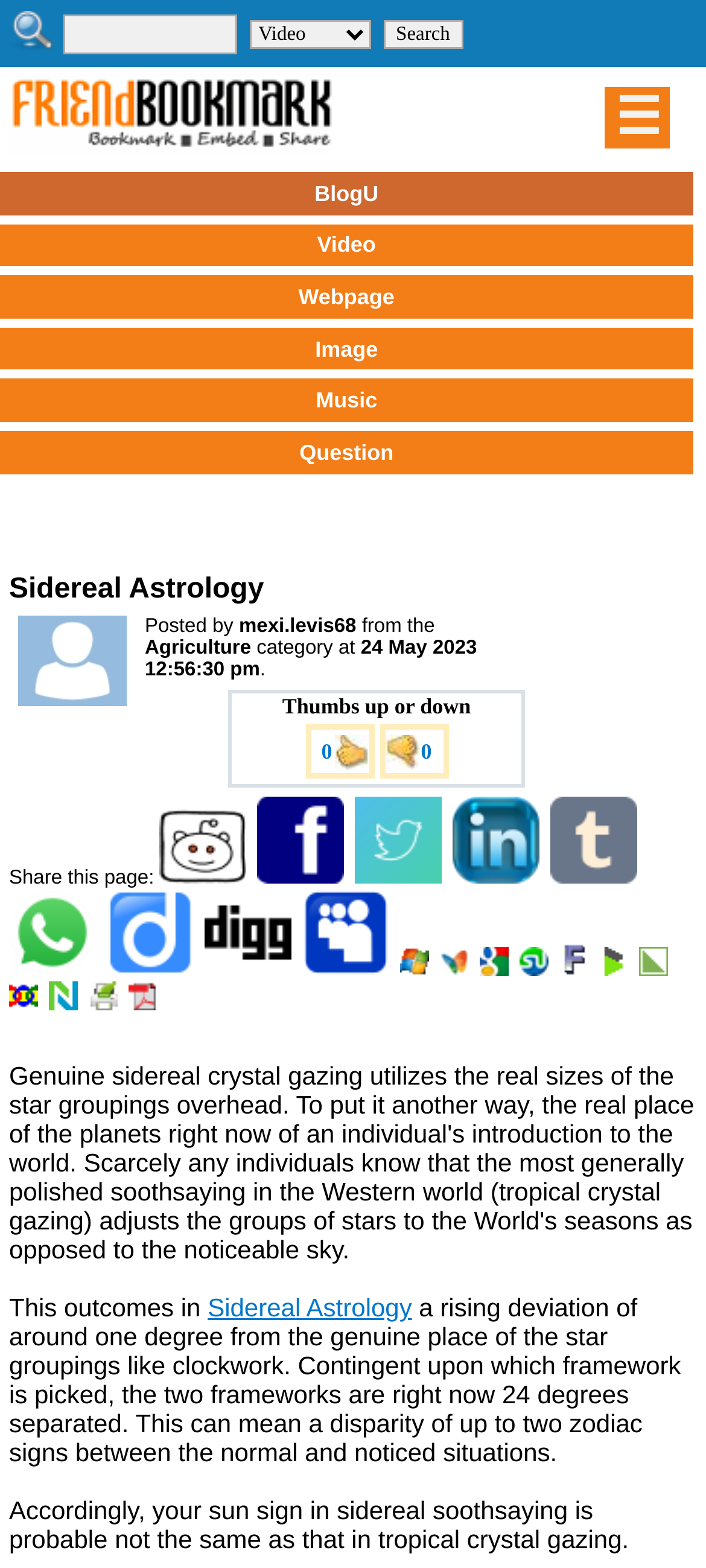Locate the bounding box coordinates of the segment that needs to be clicked to meet this instruction: "Share this page on Reddit".

[0.226, 0.553, 0.357, 0.567]